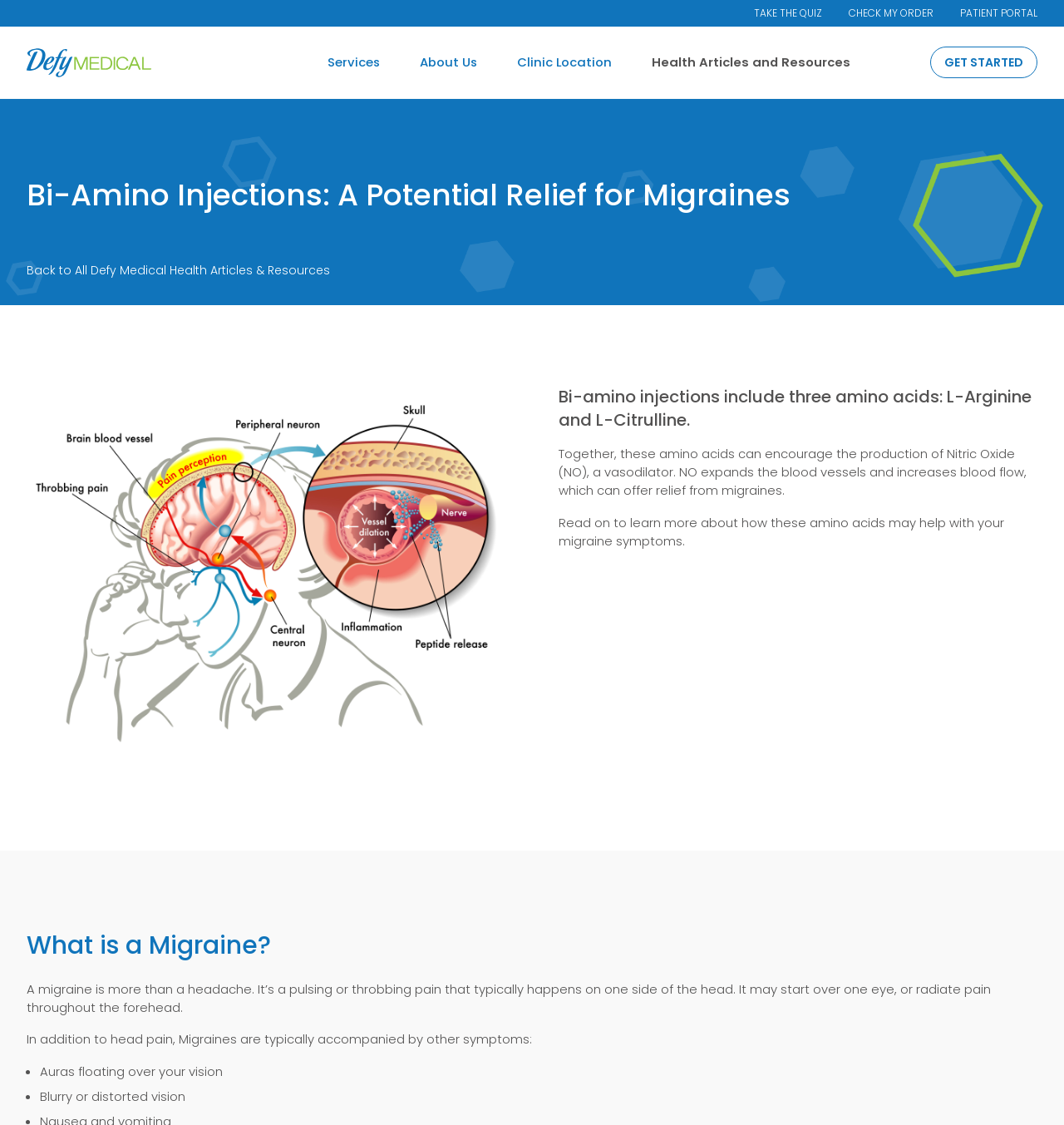Identify the bounding box for the described UI element: "Accept".

None